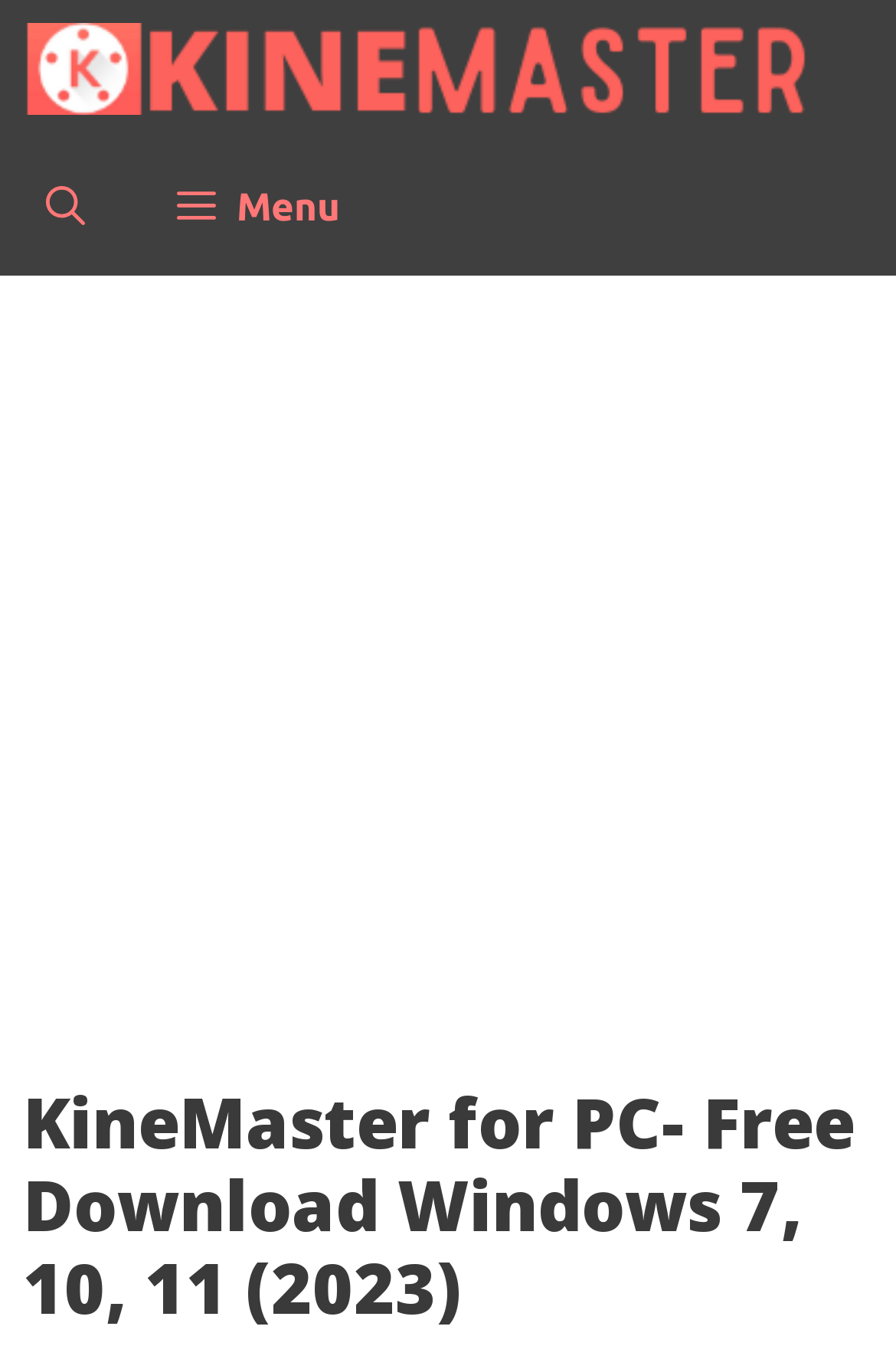What is the main content of the webpage about?
Use the screenshot to answer the question with a single word or phrase.

Kinemaster for PC